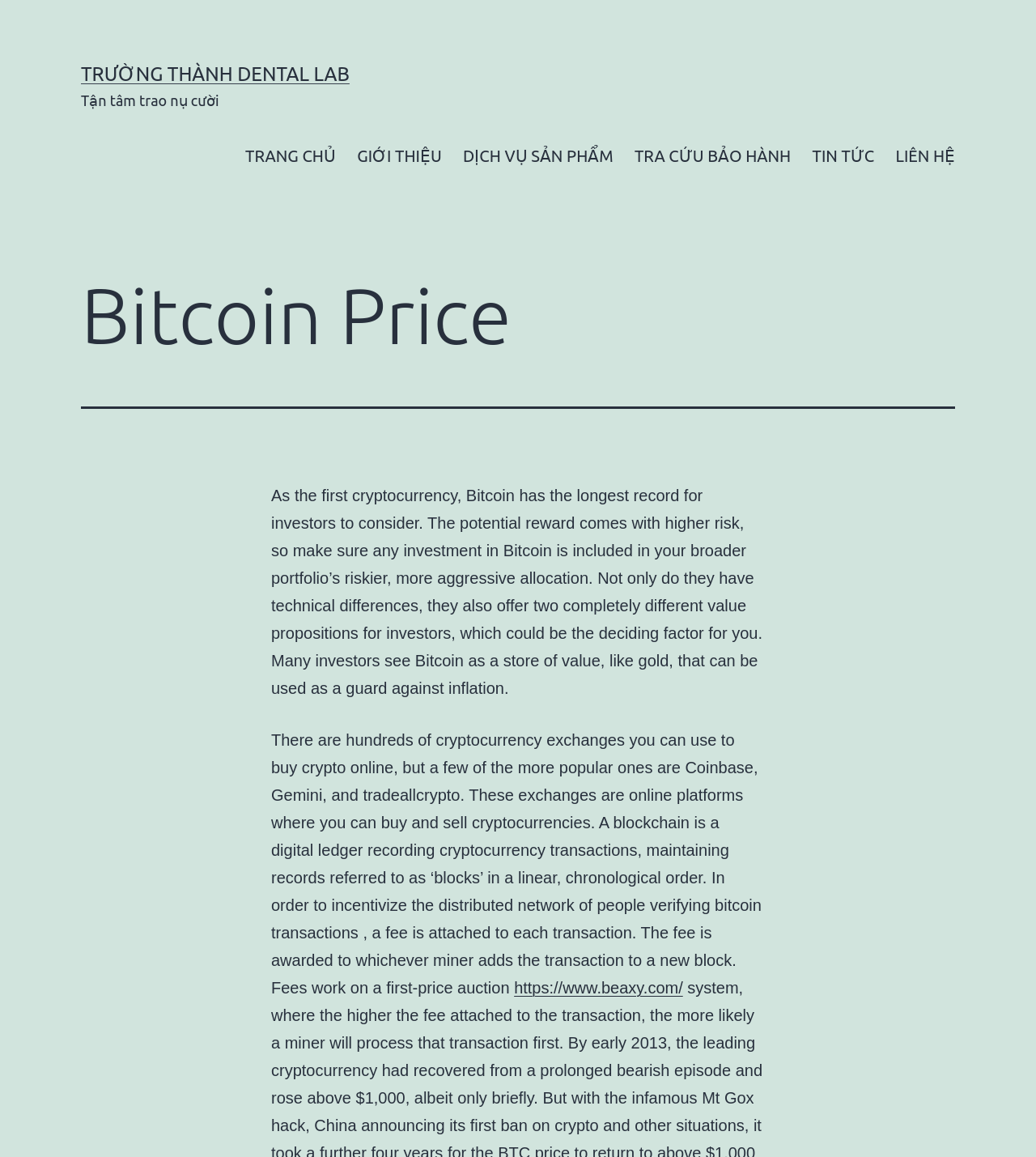Please identify the coordinates of the bounding box for the clickable region that will accomplish this instruction: "Click on the link to visit Richard's website".

None